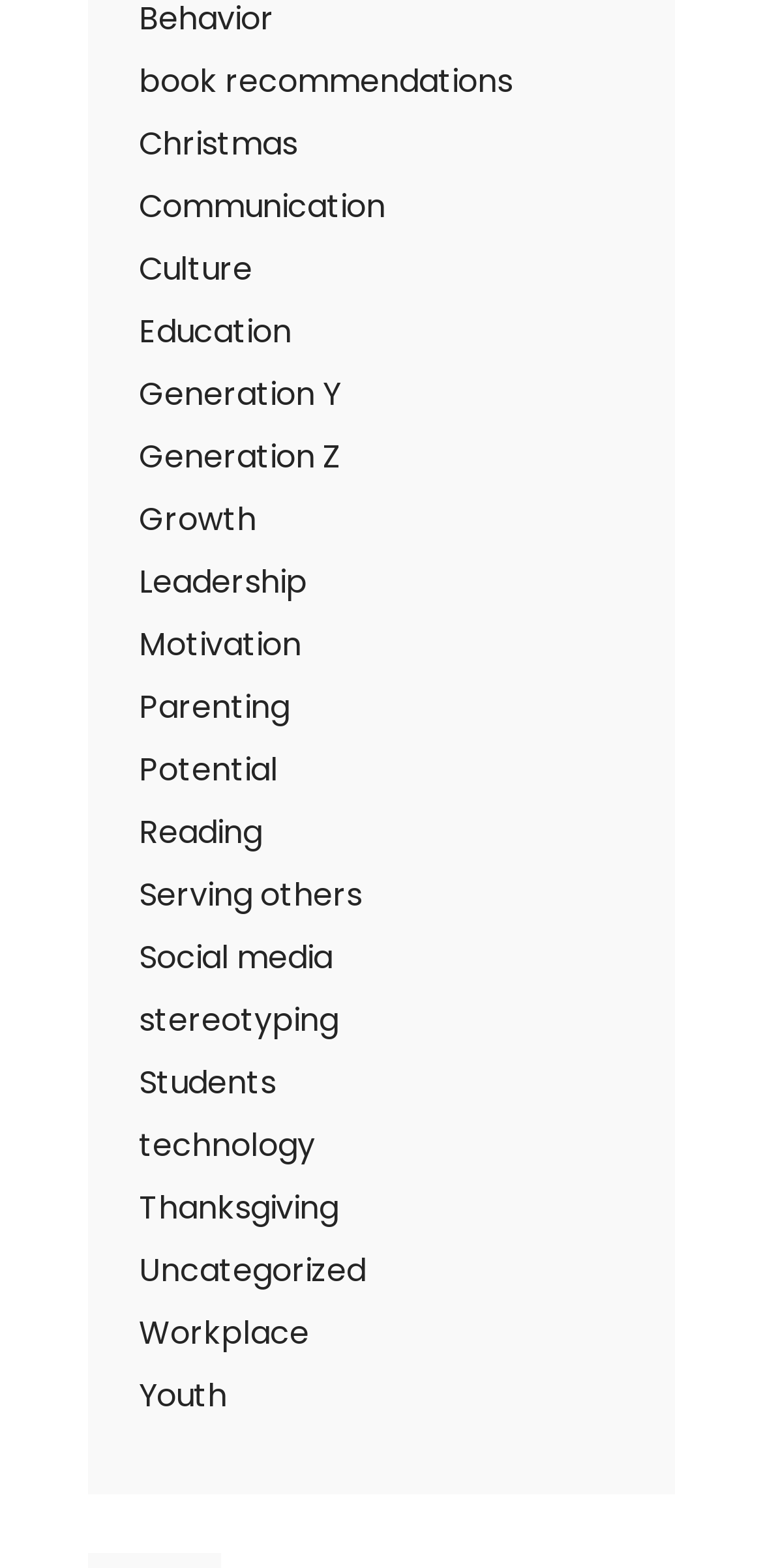Extract the bounding box coordinates of the UI element described: "Social media". Provide the coordinates in the format [left, top, right, bottom] with values ranging from 0 to 1.

[0.182, 0.596, 0.436, 0.625]